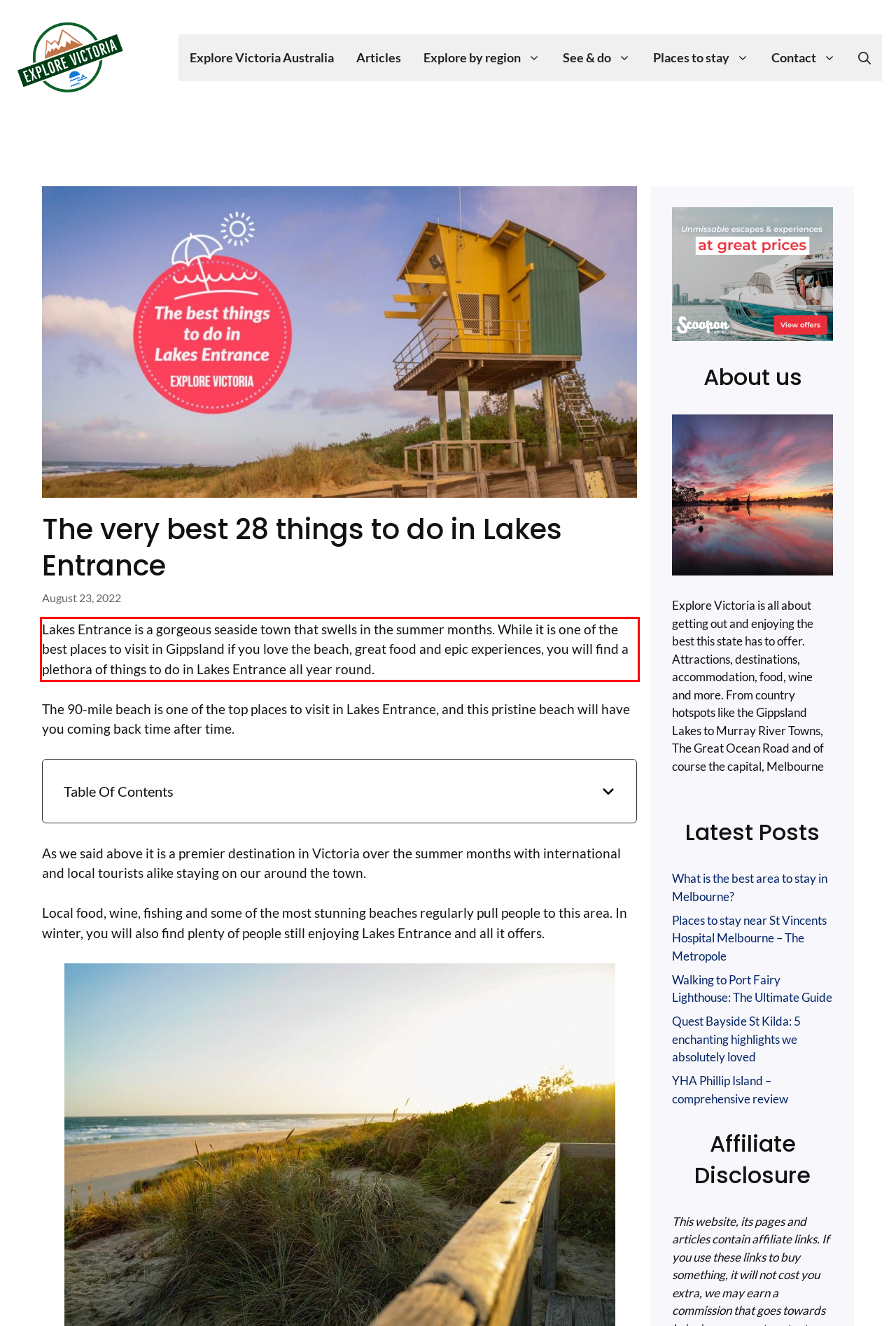Locate the red bounding box in the provided webpage screenshot and use OCR to determine the text content inside it.

Lakes Entrance is a gorgeous seaside town that swells in the summer months. While it is one of the best places to visit in Gippsland if you love the beach, great food and epic experiences, you will find a plethora of things to do in Lakes Entrance all year round.